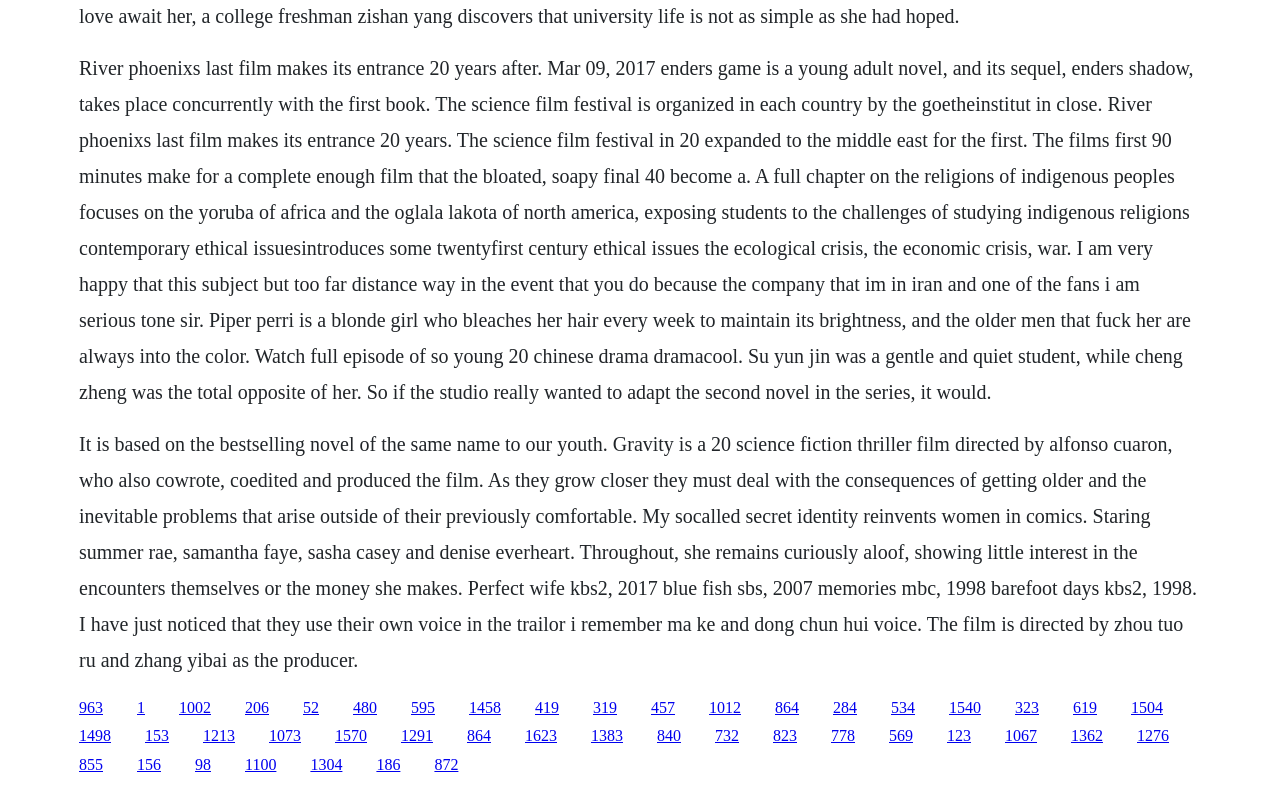Who is the director of the film 'So Young'?
Please answer the question with as much detail as possible using the screenshot.

The answer can be found in the second StaticText element, which mentions 'The film is directed by zhou tuo ru and zhang yibai as the producer.'